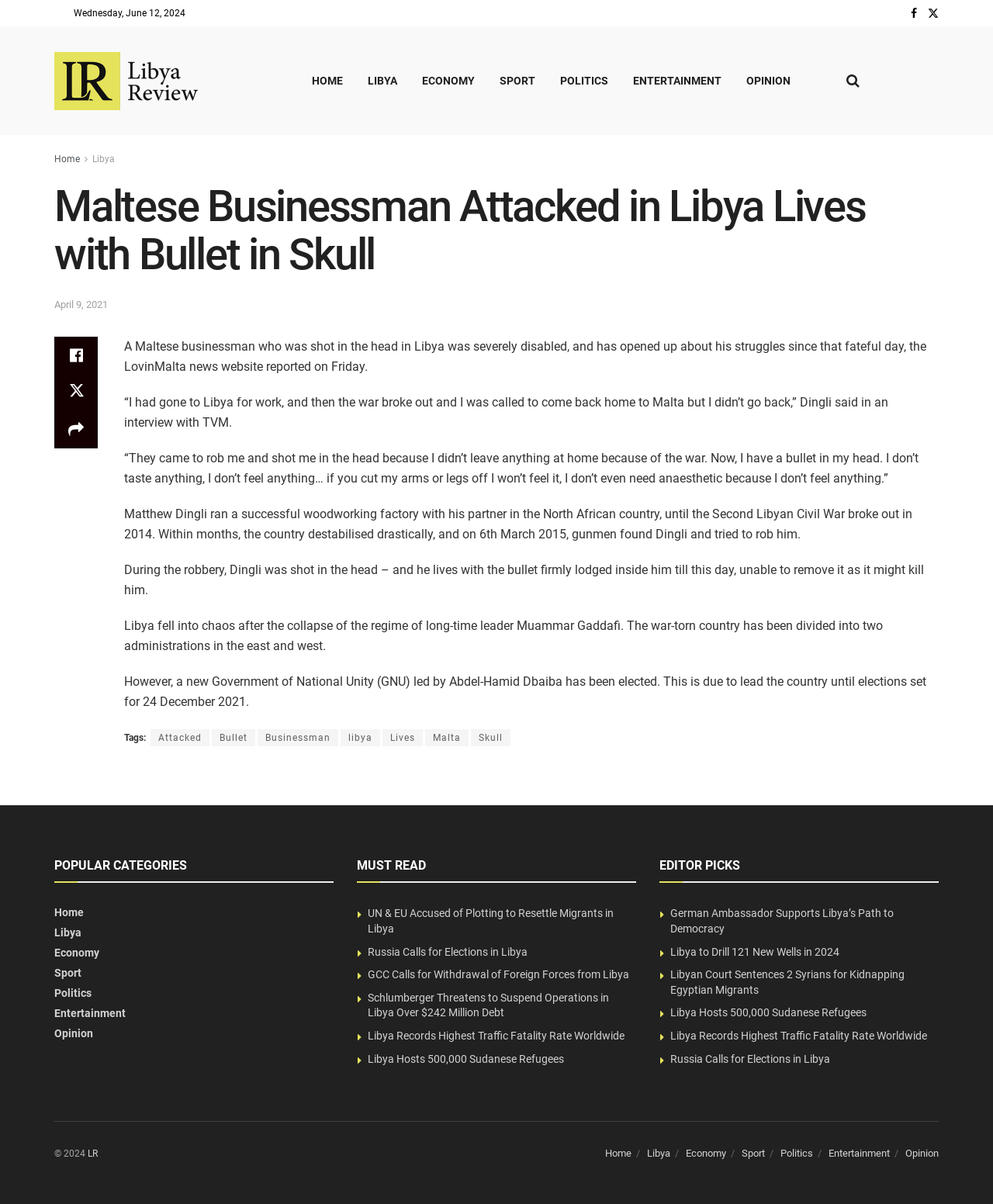Determine the bounding box coordinates for the HTML element described here: "Entertainment".

[0.625, 0.051, 0.739, 0.083]